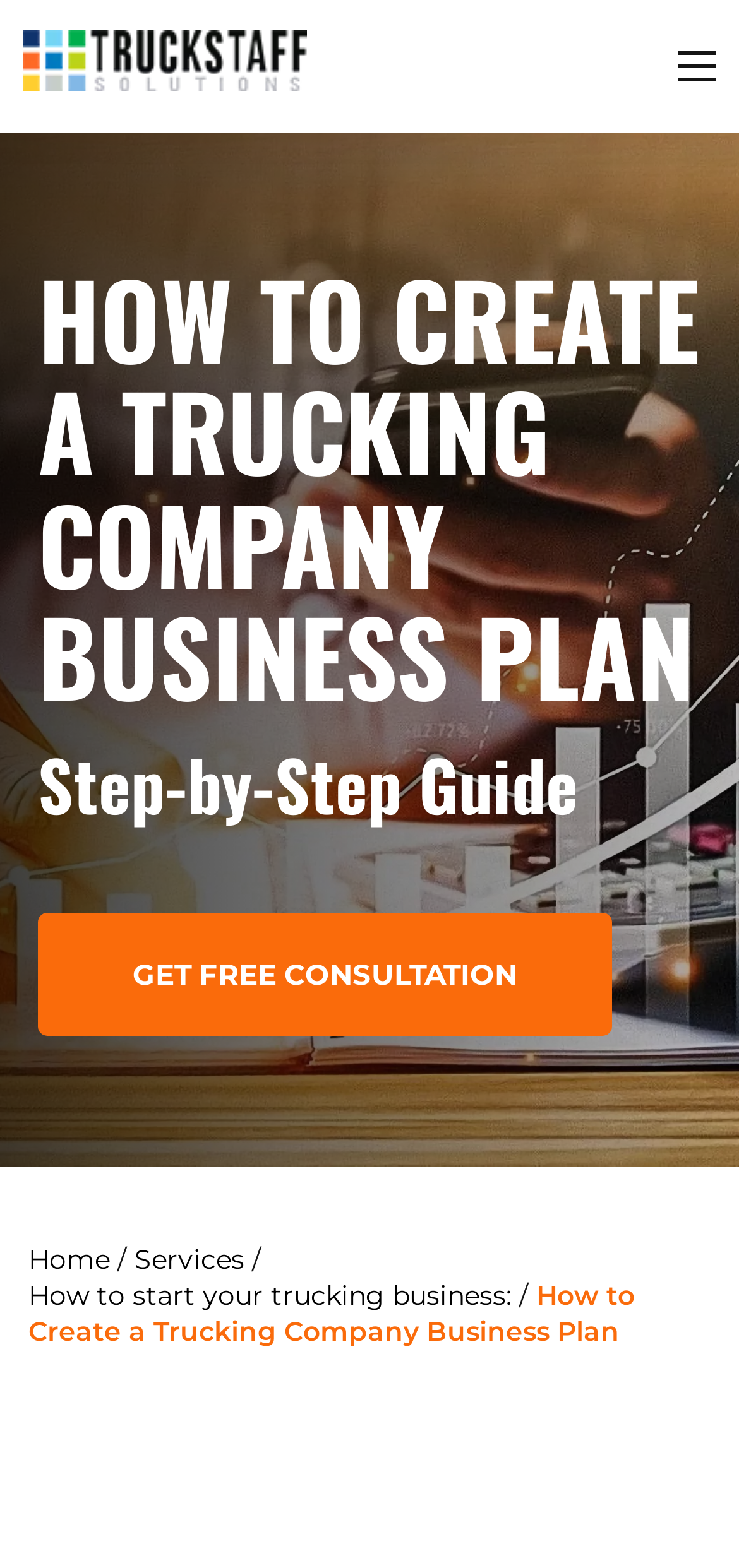What is the main topic of the webpage?
Look at the screenshot and provide an in-depth answer.

The webpage has a heading 'HOW TO CREATE A TRUCKING COMPANY BUSINESS PLAN' and a subheading 'Step-by-Step Guide', which suggests that the main topic of the webpage is creating a business plan for a trucking company.